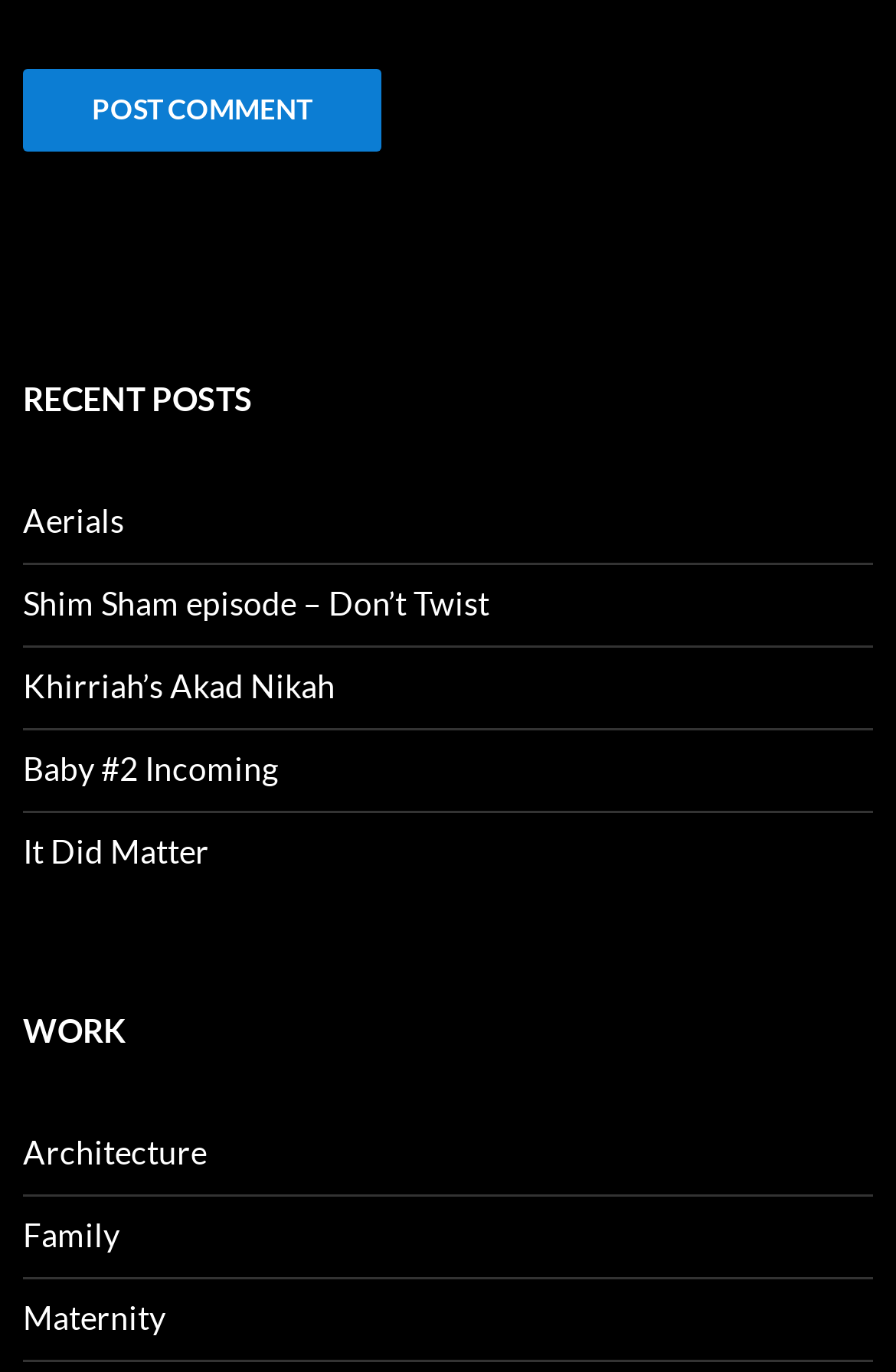Determine the bounding box coordinates for the UI element described. Format the coordinates as (top-left x, top-left y, bottom-right x, bottom-right y) and ensure all values are between 0 and 1. Element description: name="submit" value="Post Comment"

[0.026, 0.05, 0.426, 0.11]